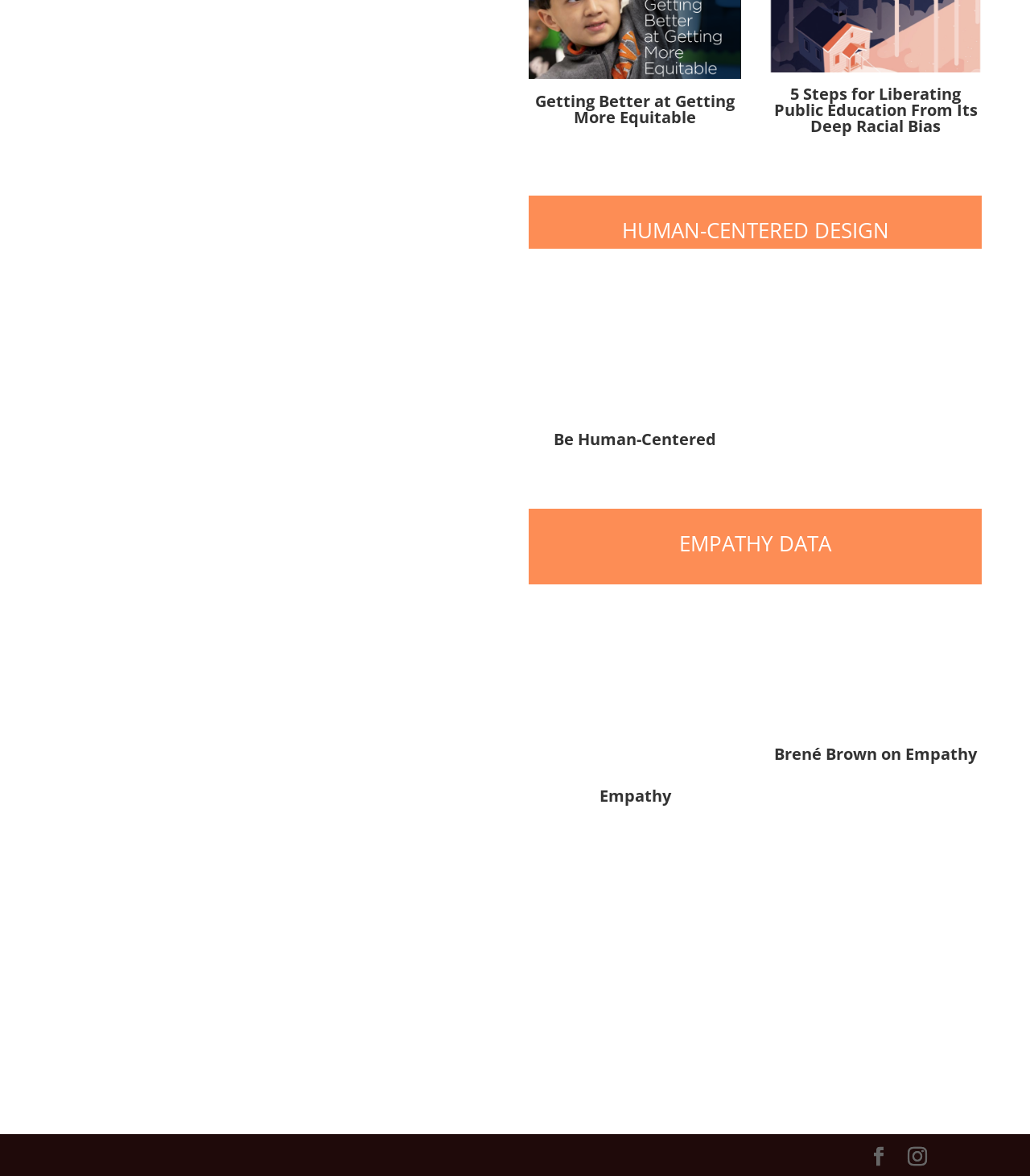What is the purpose of the link with the image under it?
Refer to the screenshot and deliver a thorough answer to the question presented.

The link with the image under it, with ID 290, has a heading 'Empathy' above it, suggesting that the link is related to providing information or resources on empathy.